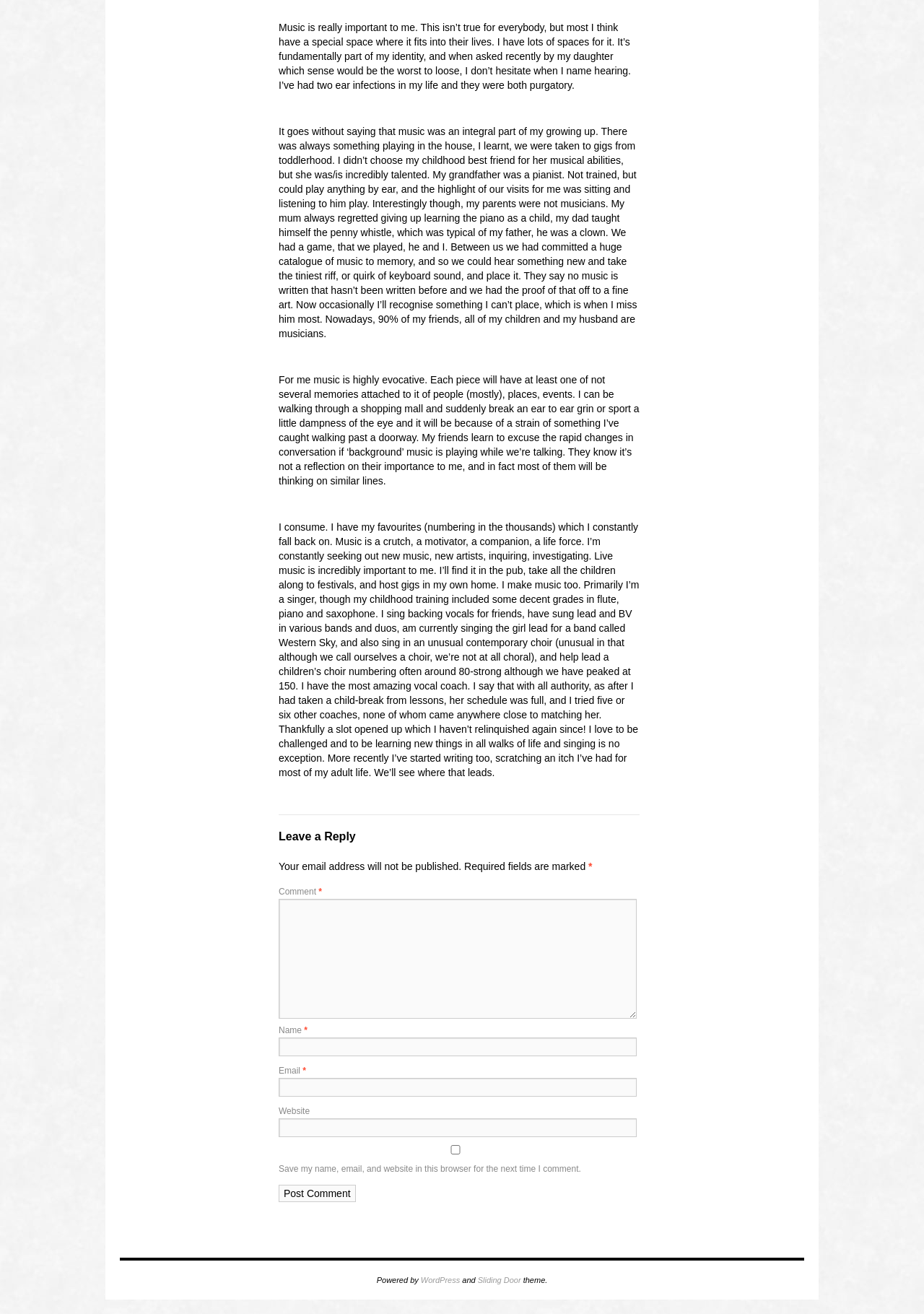Identify the bounding box coordinates of the HTML element based on this description: "parent_node: Email * aria-describedby="email-notes" name="email"".

[0.302, 0.821, 0.689, 0.835]